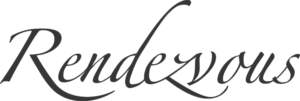What type of events are held at the venue?
Answer the question with a single word or phrase by looking at the picture.

Celebrations